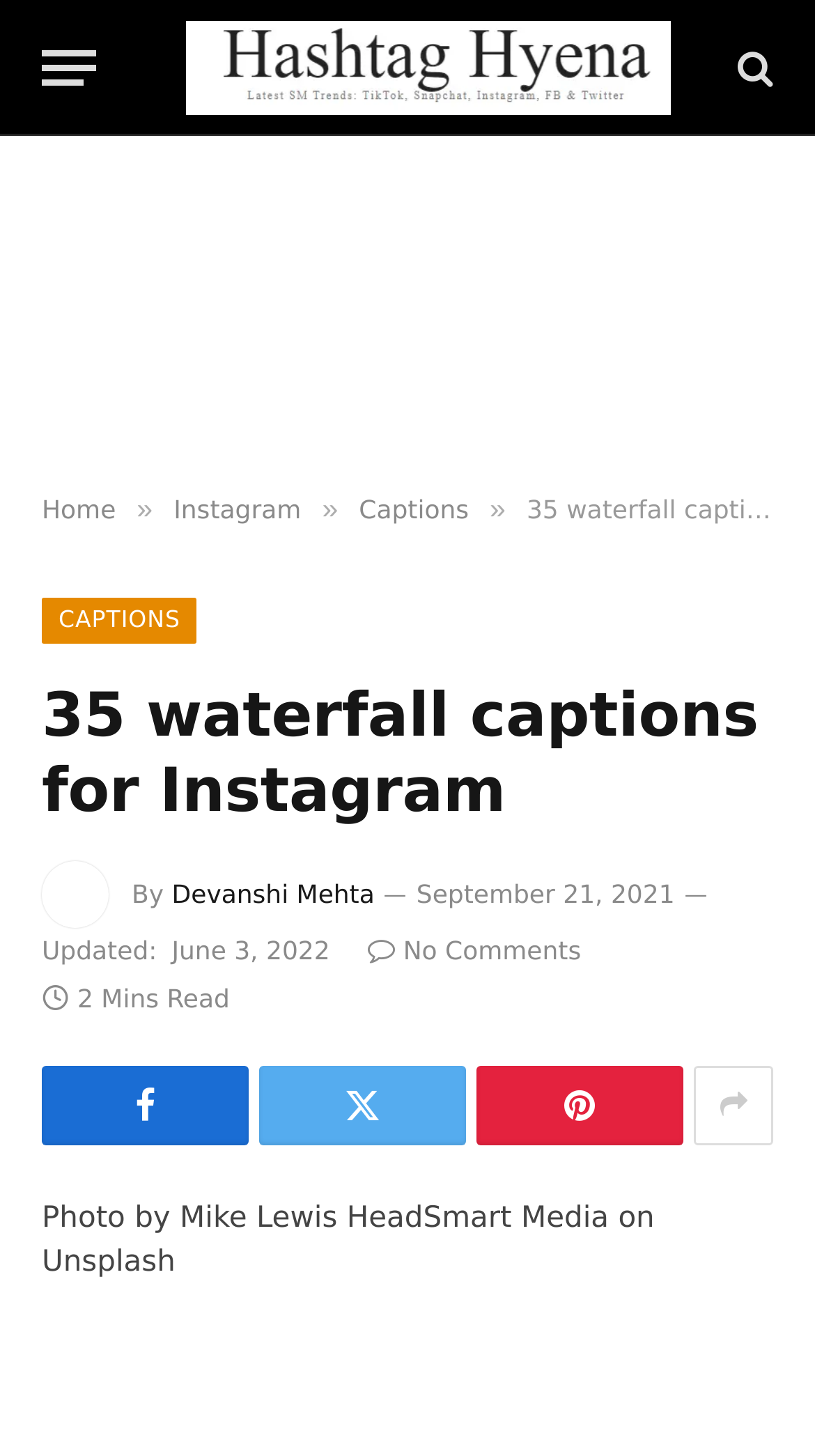Extract the bounding box coordinates for the described element: "title="Hashtag Hyena"". The coordinates should be represented as four float numbers between 0 and 1: [left, top, right, bottom].

[0.195, 0.0, 0.856, 0.093]